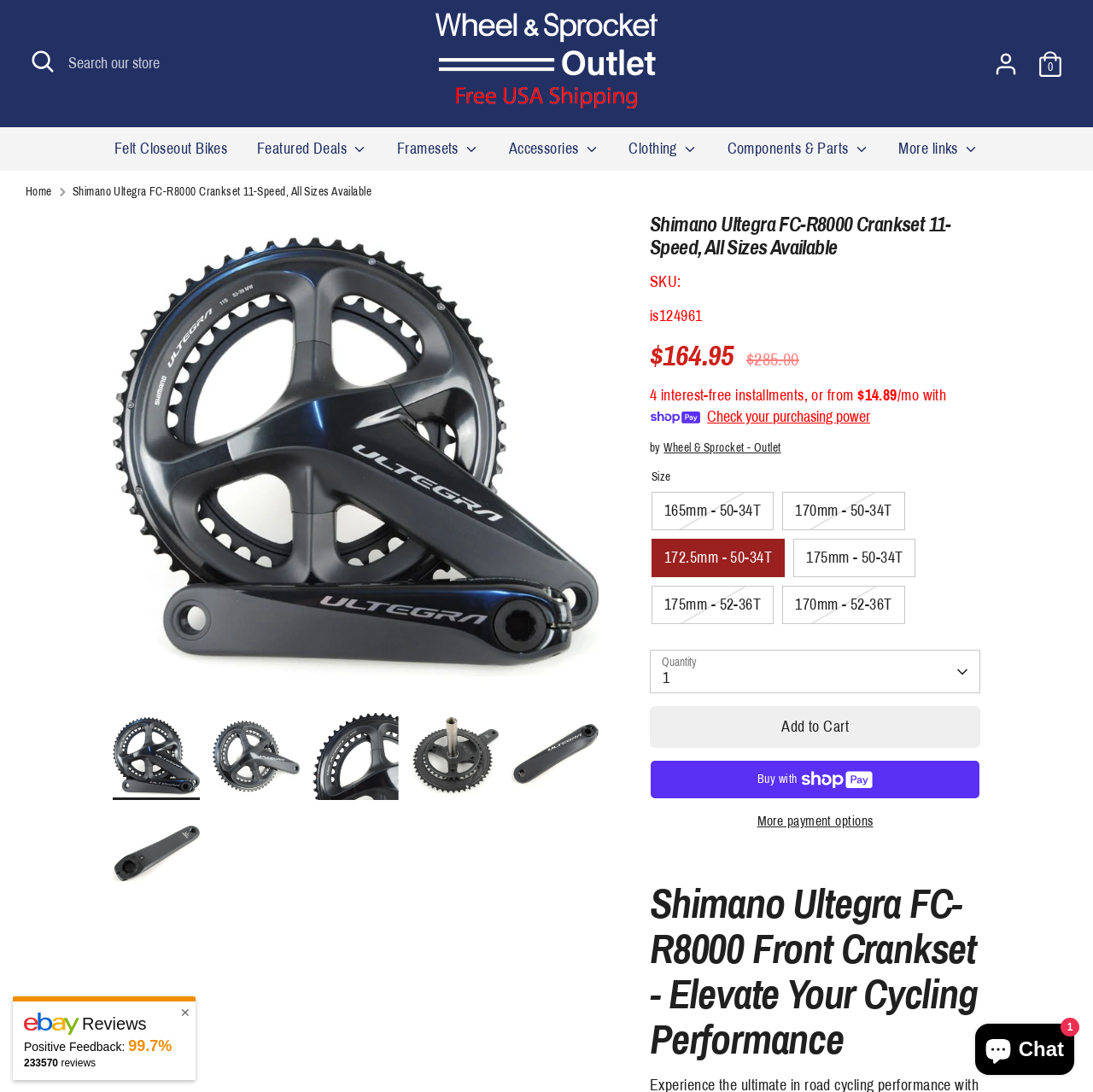What is the name of the online store?
Give a single word or phrase as your answer by examining the image.

Wheel & Sprocket - Outlet